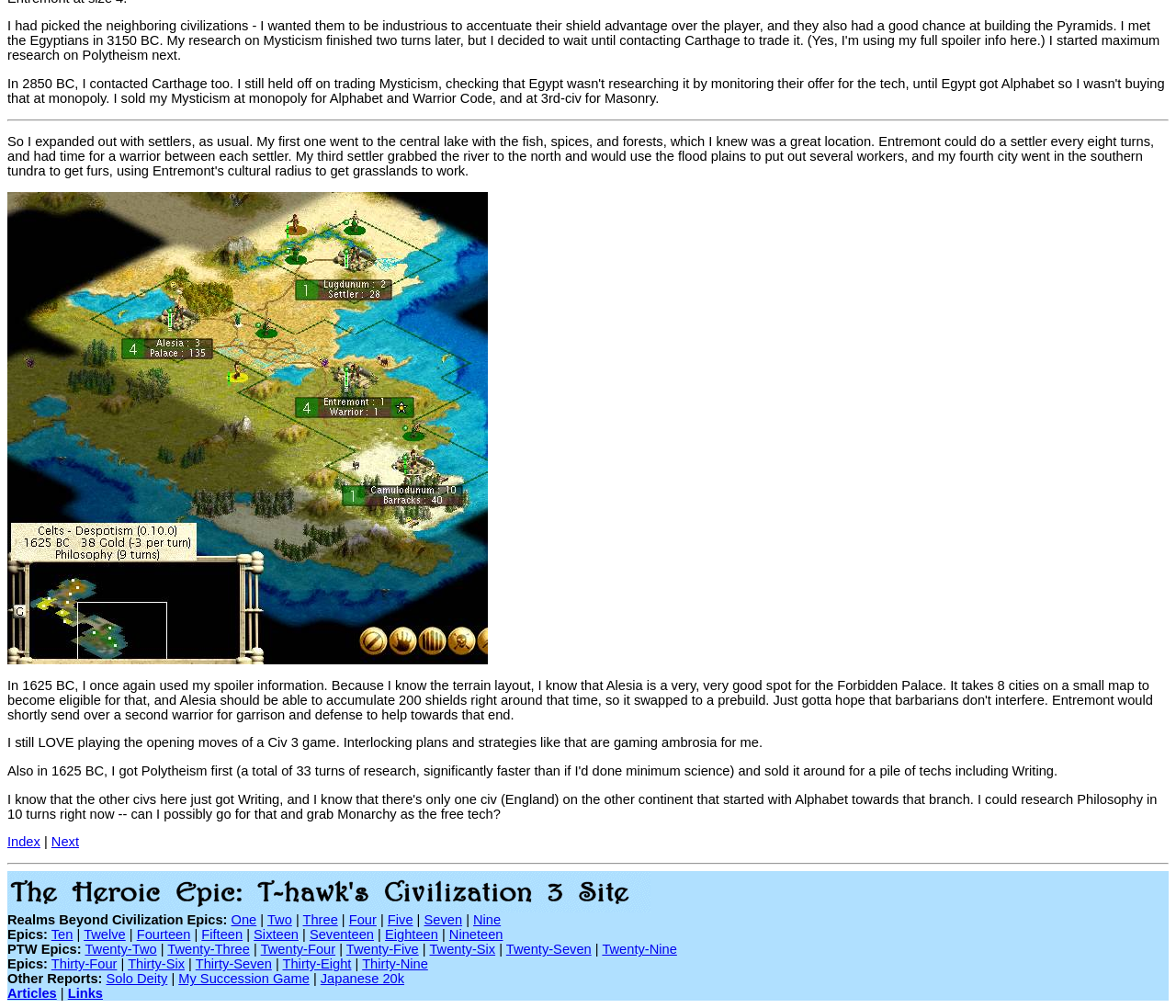What is the last link in the 'Other Reports:' section?
Based on the screenshot, give a detailed explanation to answer the question.

I looked at the links under the 'Other Reports:' section and found that the last link is 'Articles'.